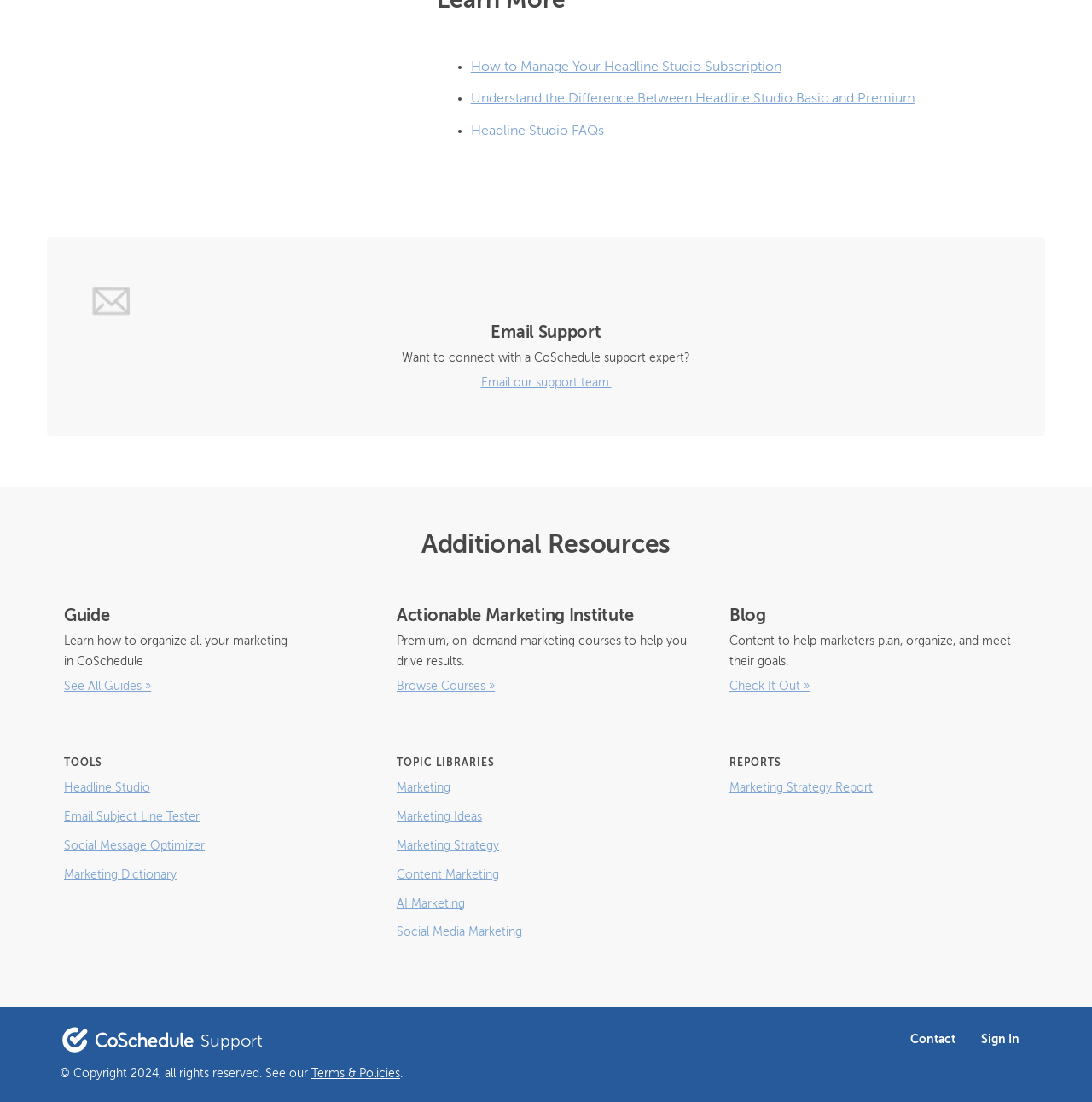Pinpoint the bounding box coordinates of the clickable element needed to complete the instruction: "Check the Marketing Dictionary". The coordinates should be provided as four float numbers between 0 and 1: [left, top, right, bottom].

[0.059, 0.782, 0.162, 0.808]